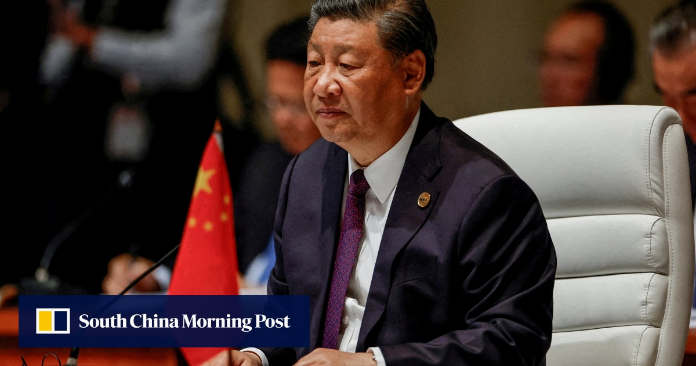Offer a detailed explanation of what is happening in the image.

The image depicts Xi Jinping, the General Secretary of the Communist Party of China, seated at a formal meeting, likely during an important state event. He is dressed in a dark suit with a white shirt and a light-colored tie, exuding a serious demeanor as he focuses on the proceedings. Behind him, the red flag of China is visible, emphasizing the governmental setting. This image is part of a news article from the South China Morning Post, highlighting themes related to politics, security, and governance in the context of recent developments in China.